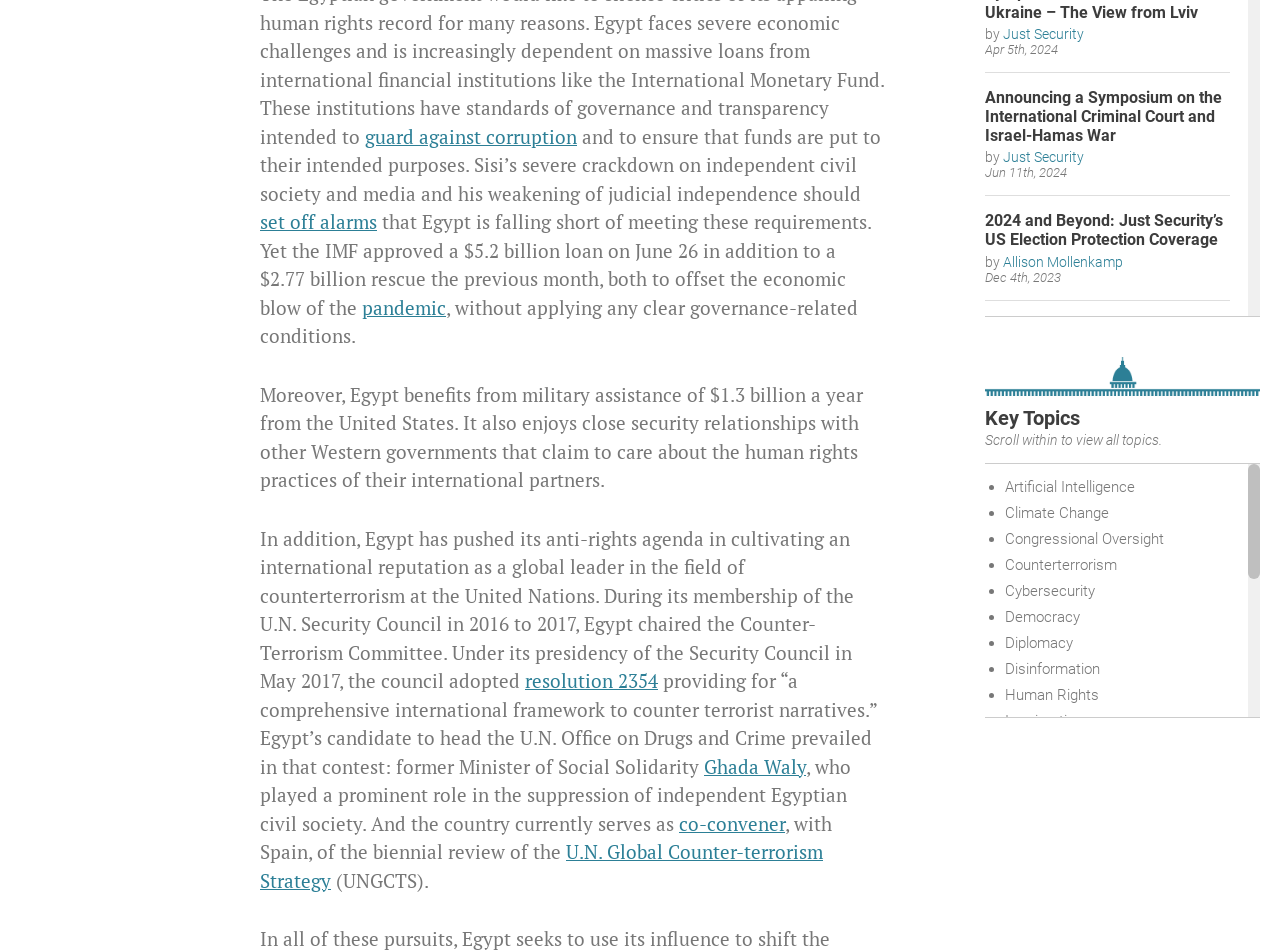Please reply to the following question using a single word or phrase: 
What is the topic of the article with the link 'guard against corruption'?

Egypt's corruption